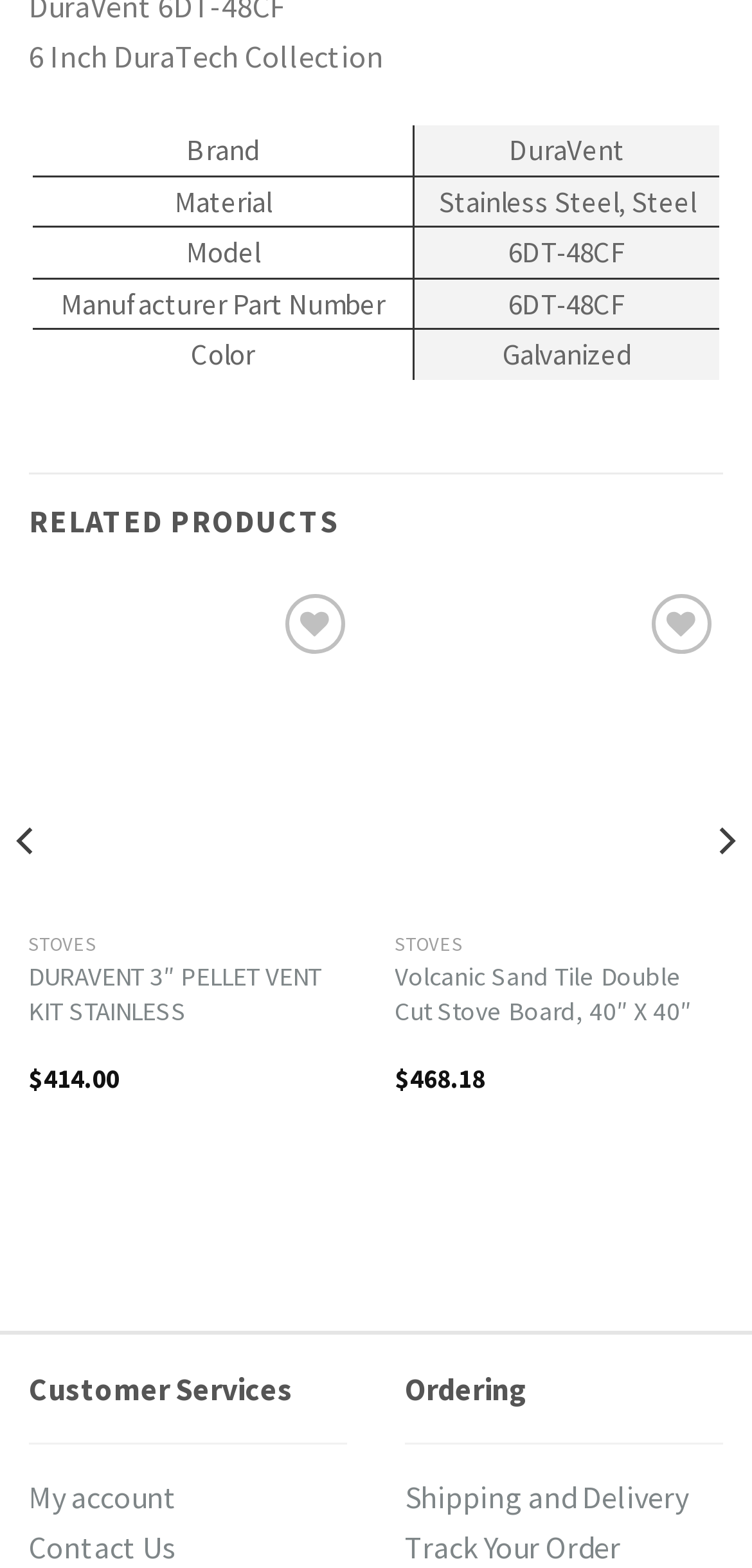Using the information in the image, give a comprehensive answer to the question: 
What is the purpose of the 'Customer Services' section?

The purpose of the 'Customer Services' section can be inferred from its heading and content. It contains links to 'My account' and 'Contact Us', suggesting that it provides customer support and account management services.